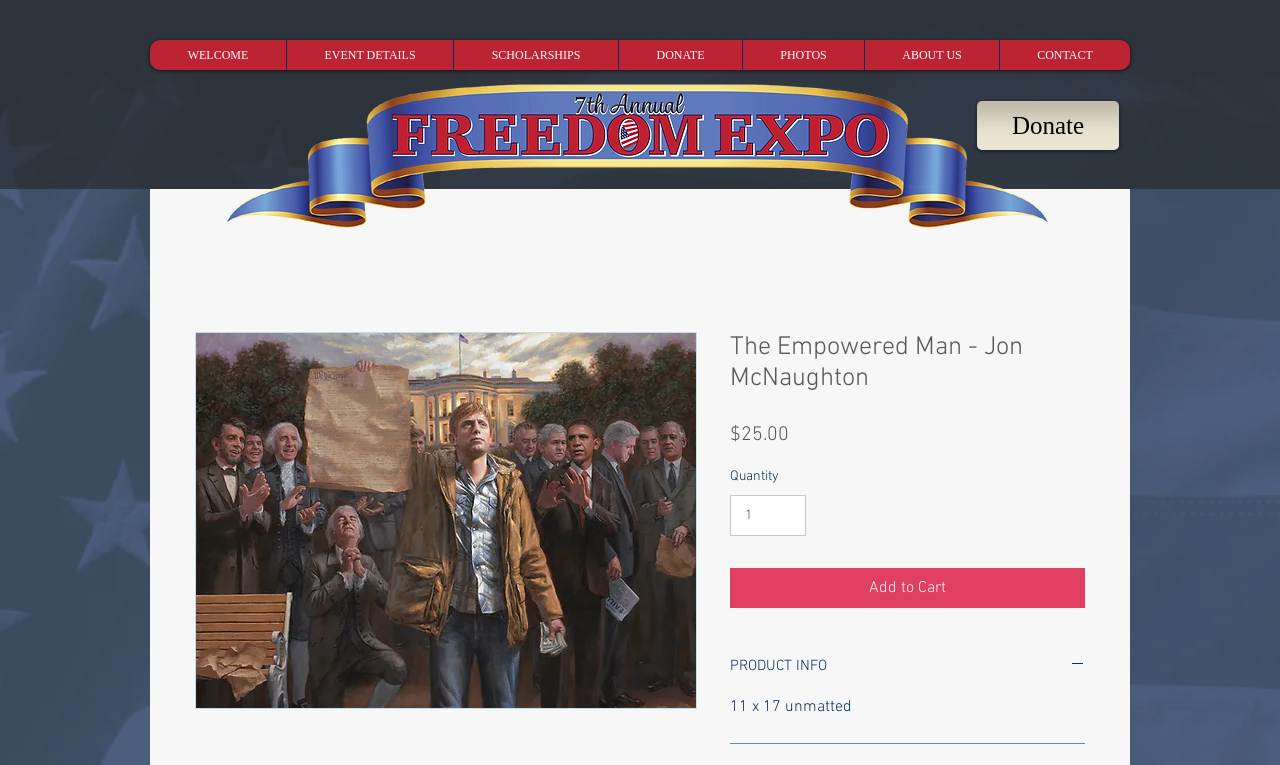Use a single word or phrase to answer the question:
What is the size of the unmatted product?

11 x 17